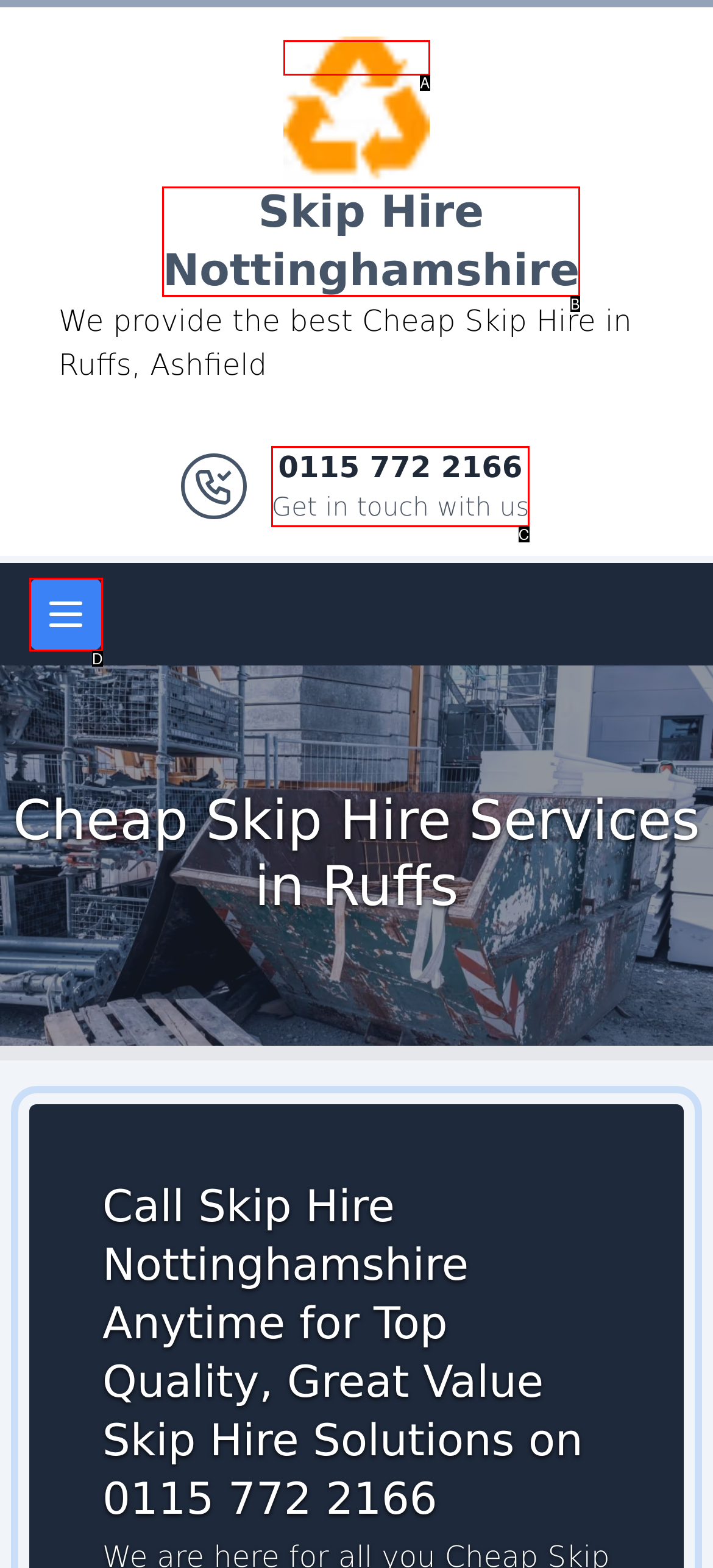Match the HTML element to the given description: Logo
Indicate the option by its letter.

A